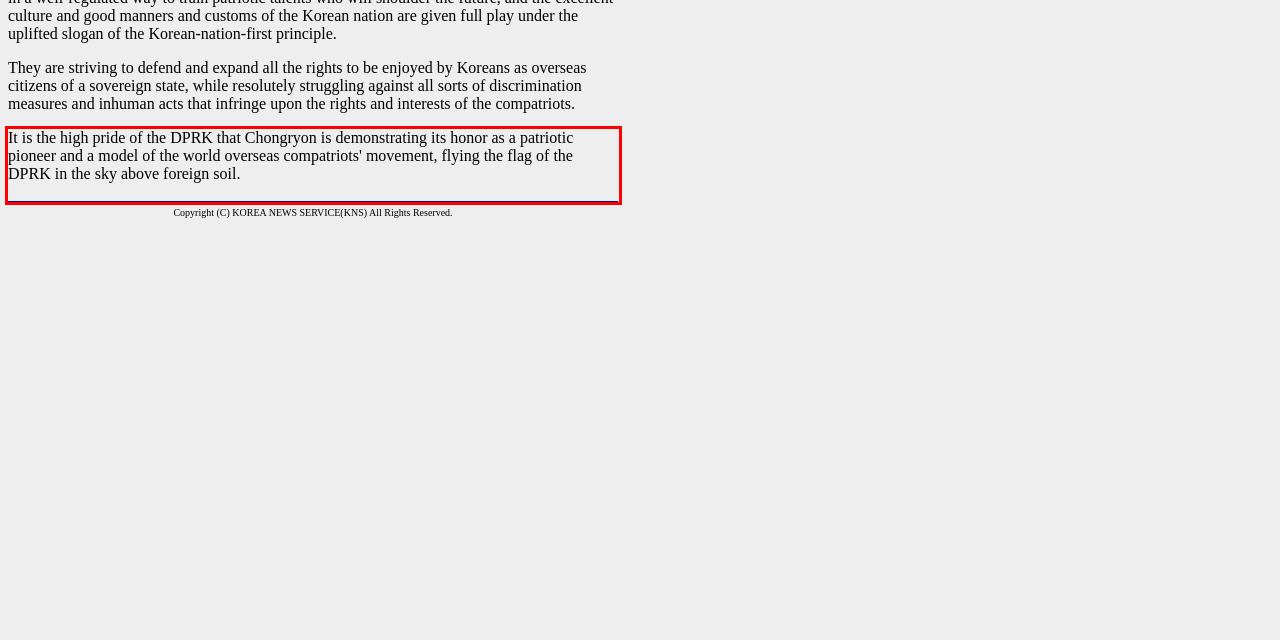You are given a screenshot of a webpage with a UI element highlighted by a red bounding box. Please perform OCR on the text content within this red bounding box.

It is the high pride of the DPRK that Chongryon is demonstrating its honor as a patriotic pioneer and a model of the world overseas compatriots' movement, flying the flag of the DPRK in the sky above foreign soil.